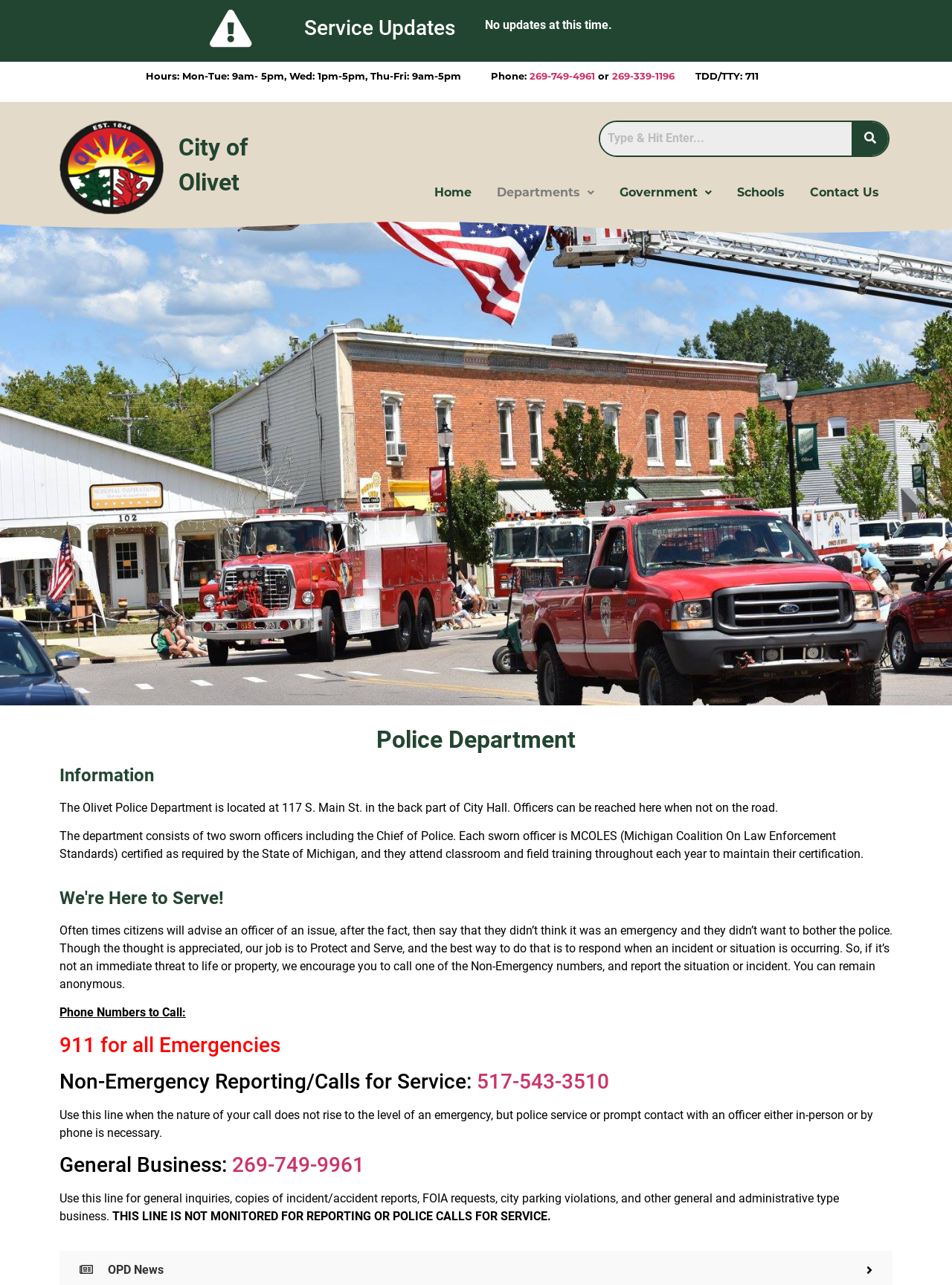What is the location of the Police Department?
Please answer the question with as much detail and depth as you can.

I found the answer by reading the text that describes the location of the Police Department, which is located in the back part of City Hall.